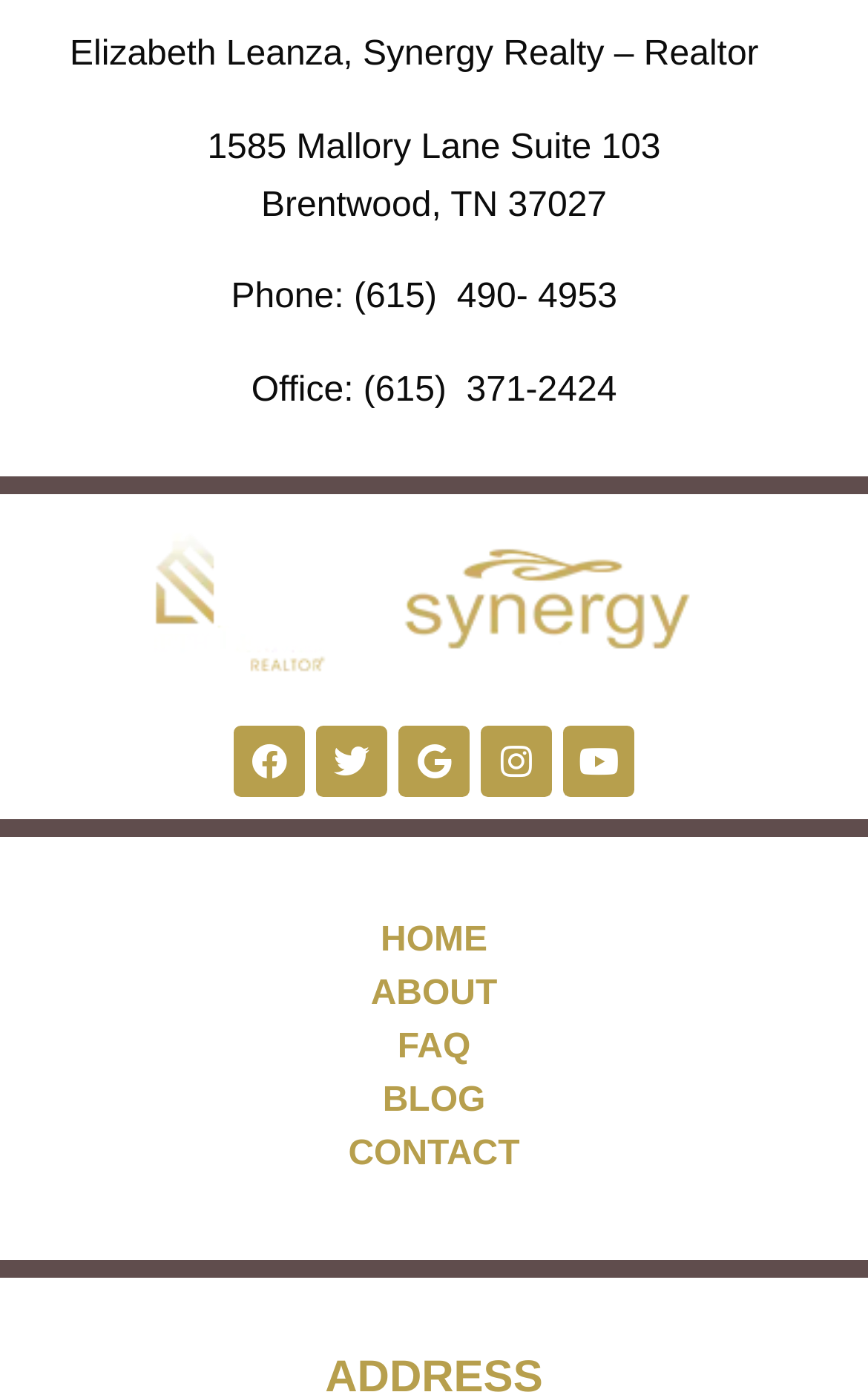Provide the bounding box coordinates for the area that should be clicked to complete the instruction: "Contact Elizabeth Leanza".

[0.026, 0.811, 0.974, 0.85]